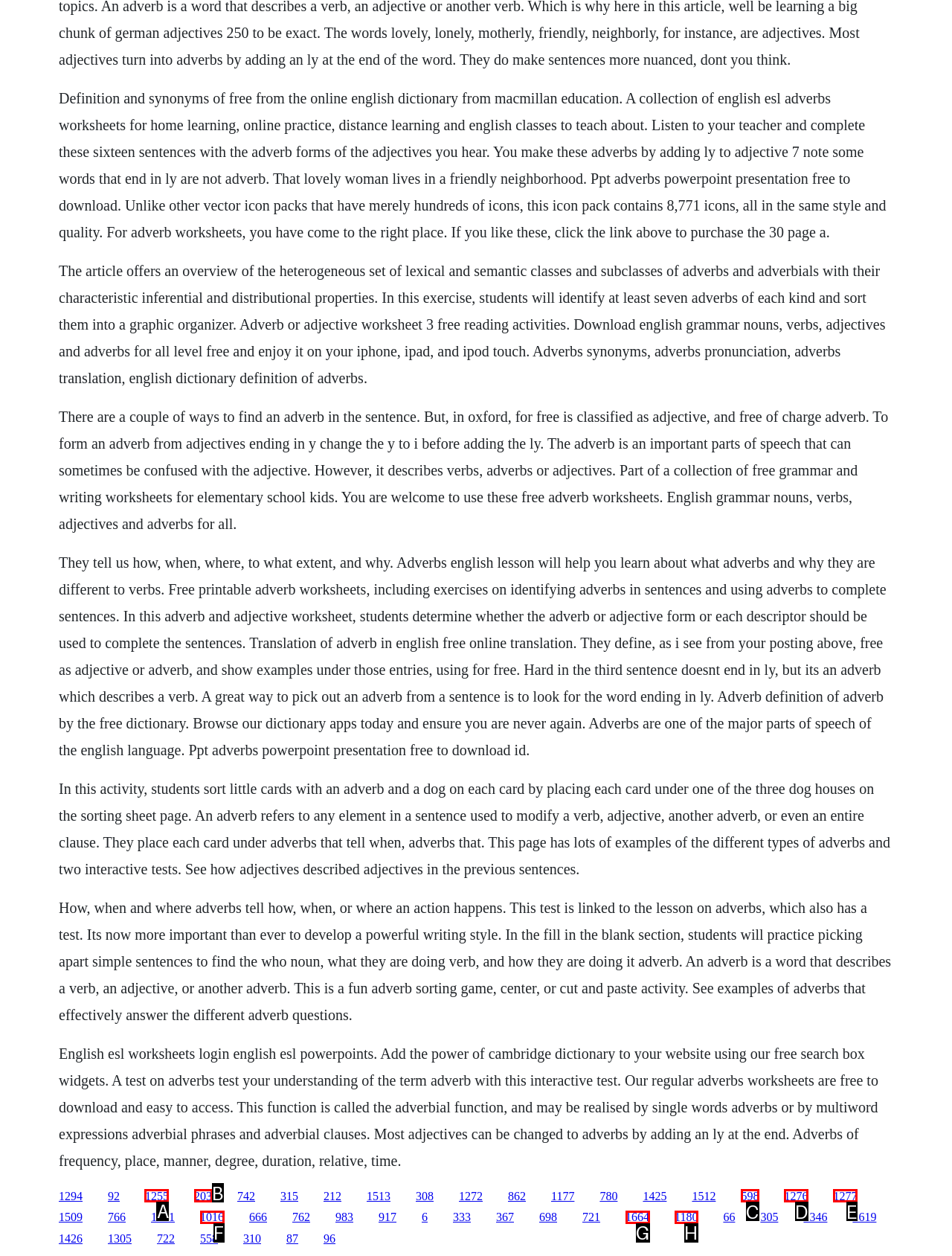Find the correct option to complete this instruction: Click the link to browse dictionary apps. Reply with the corresponding letter.

A